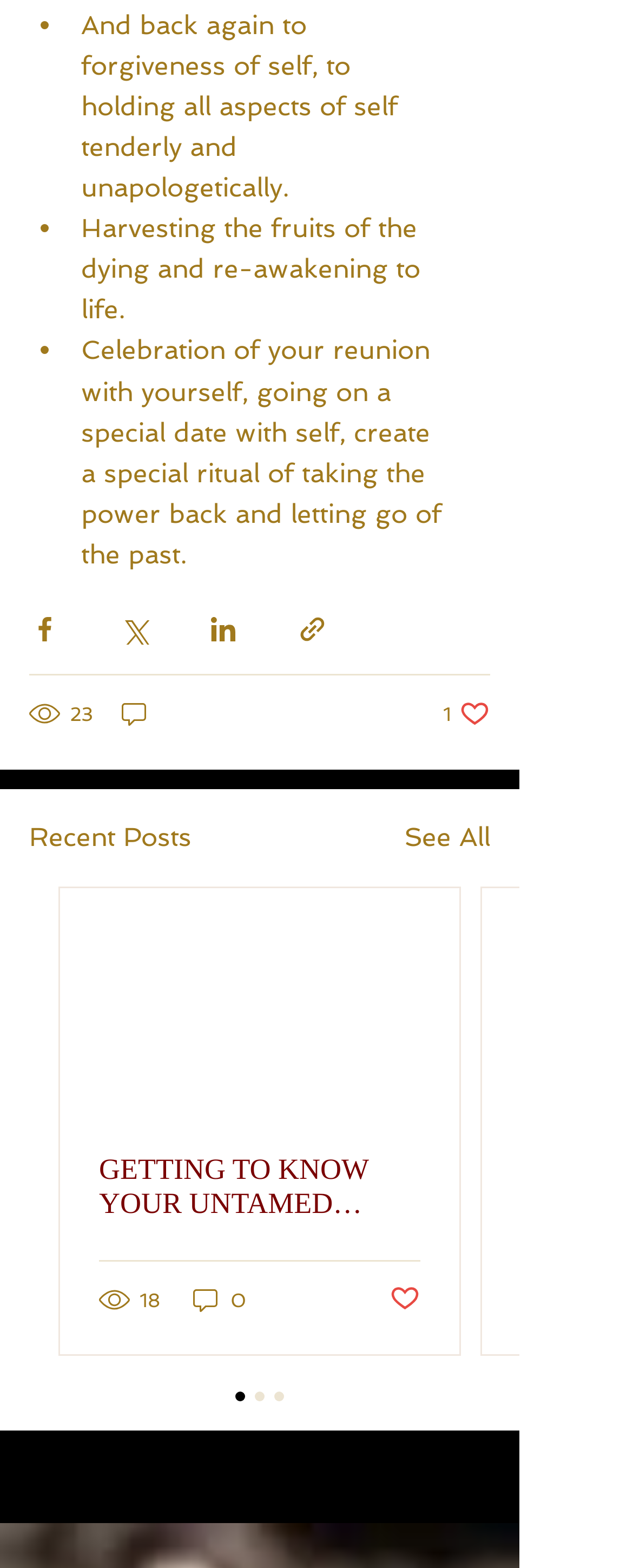Kindly determine the bounding box coordinates for the area that needs to be clicked to execute this instruction: "read news and events".

None